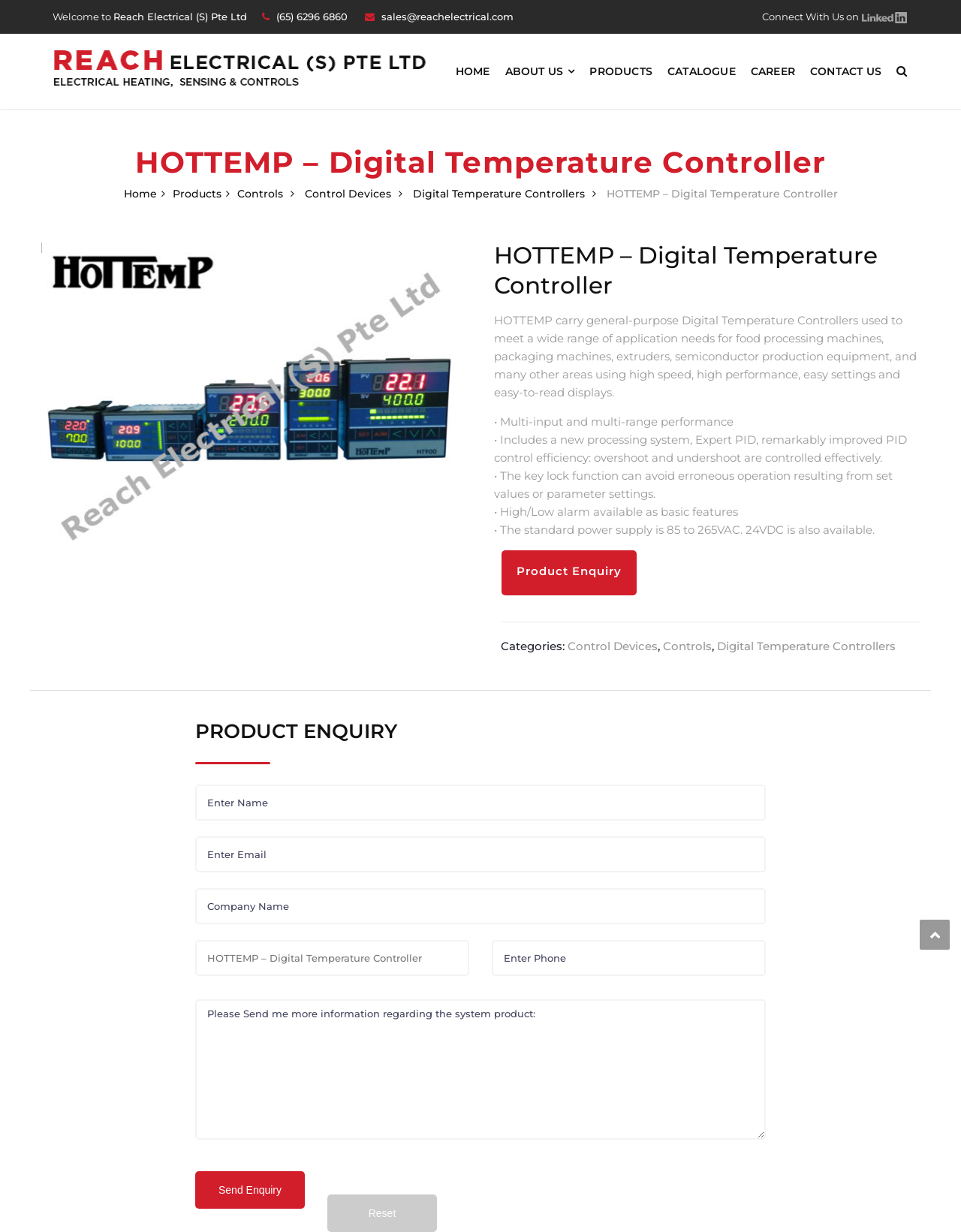Bounding box coordinates are specified in the format (top-left x, top-left y, bottom-right x, bottom-right y). All values are floating point numbers bounded between 0 and 1. Please provide the bounding box coordinate of the region this sentence describes: title="Reach Electrical"

[0.055, 0.048, 0.462, 0.06]